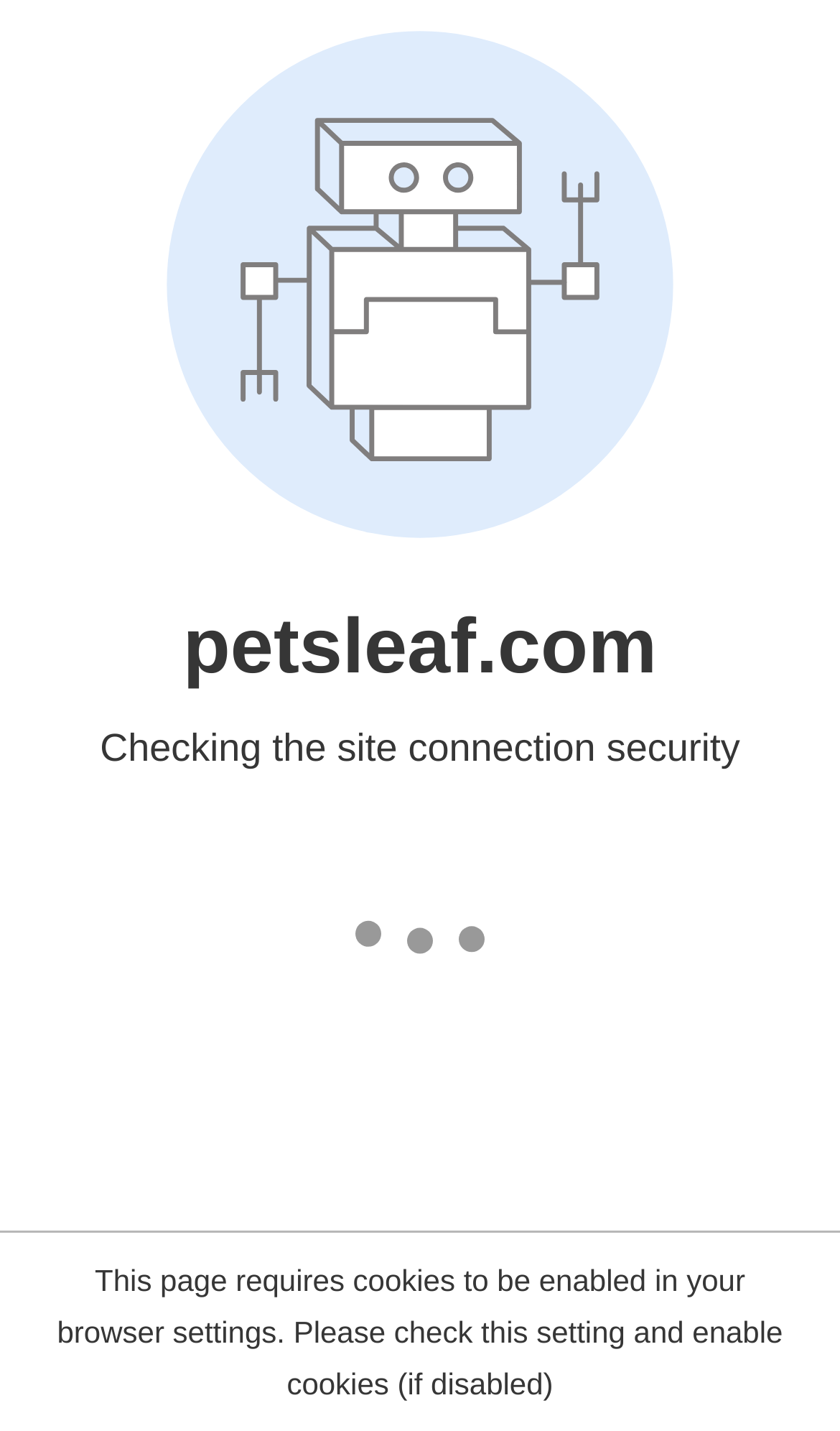Use a single word or phrase to answer the question:
What is the website's main topic?

Cats